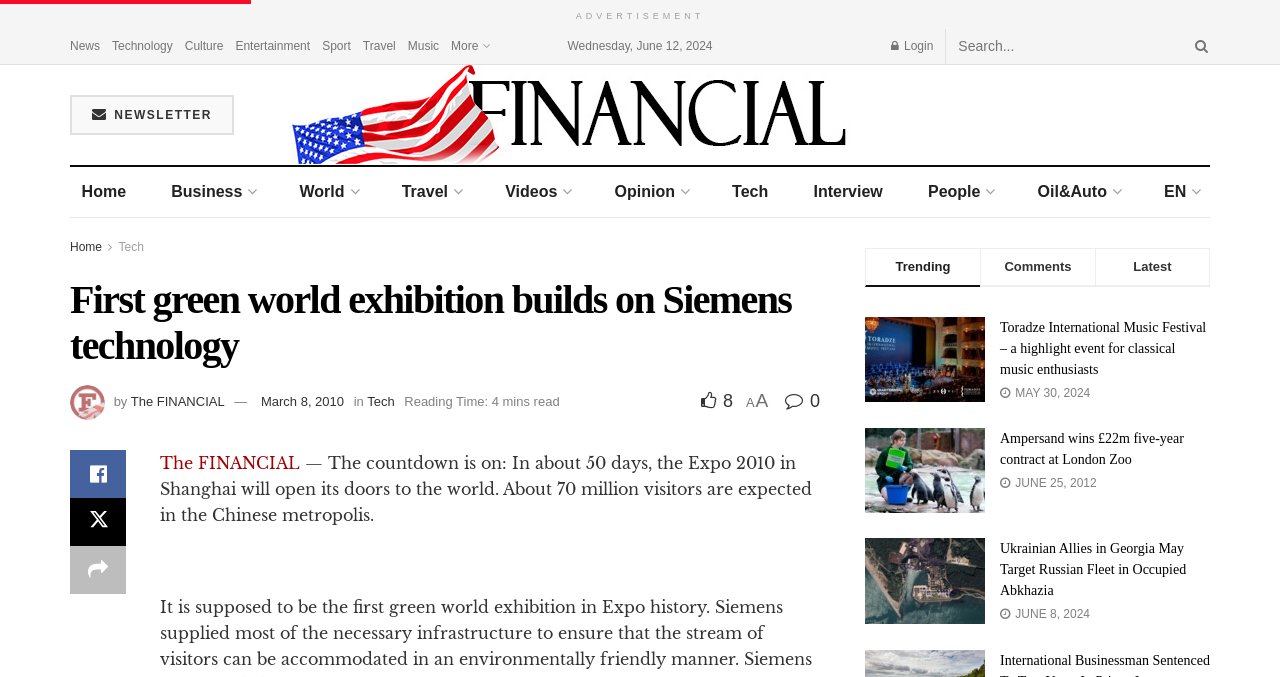What is the name of the company that wins a £22m five-year contract at London Zoo?
Look at the webpage screenshot and answer the question with a detailed explanation.

I found the answer by looking at the links on the webpage and finding the one with the title 'Ampersand wins £22m five-year contract at London Zoo'. The company name is 'Ampersand'.